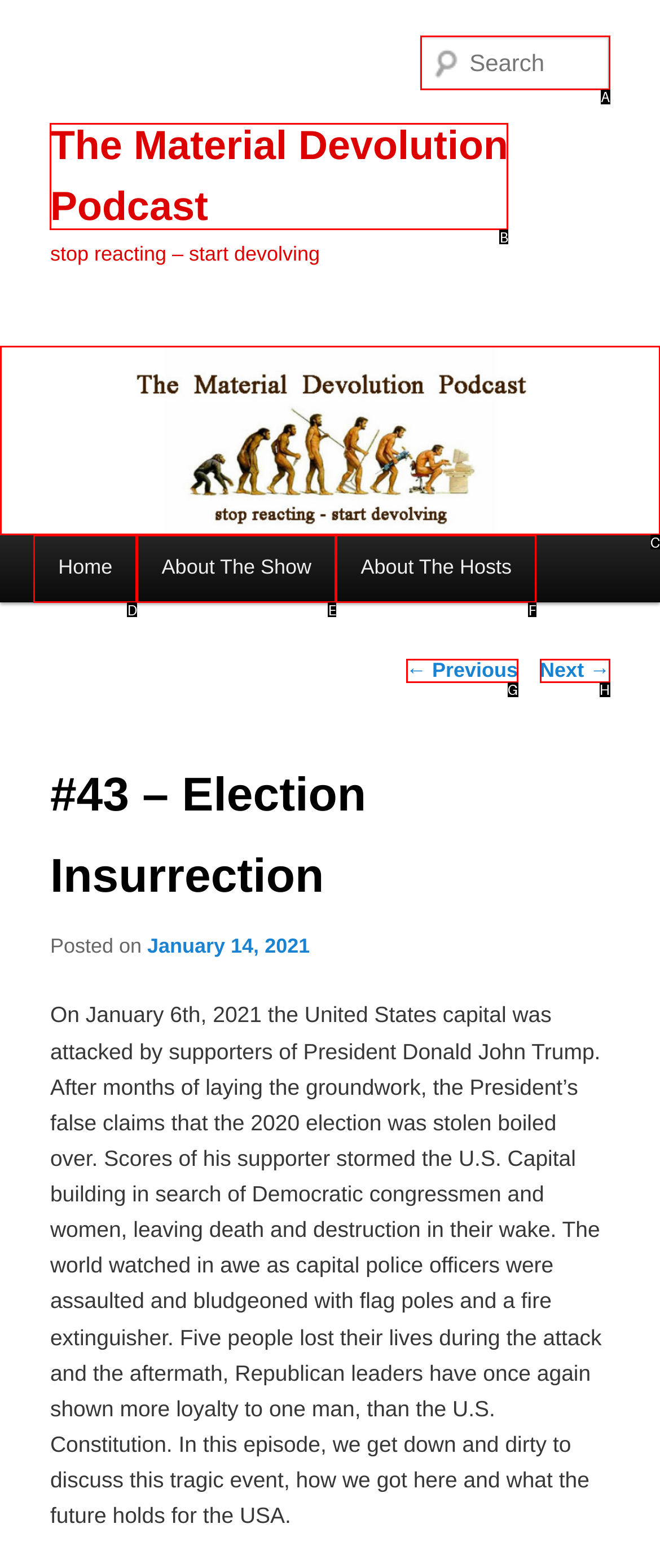Given the description: February 12, 2022, identify the HTML element that fits best. Respond with the letter of the correct option from the choices.

None